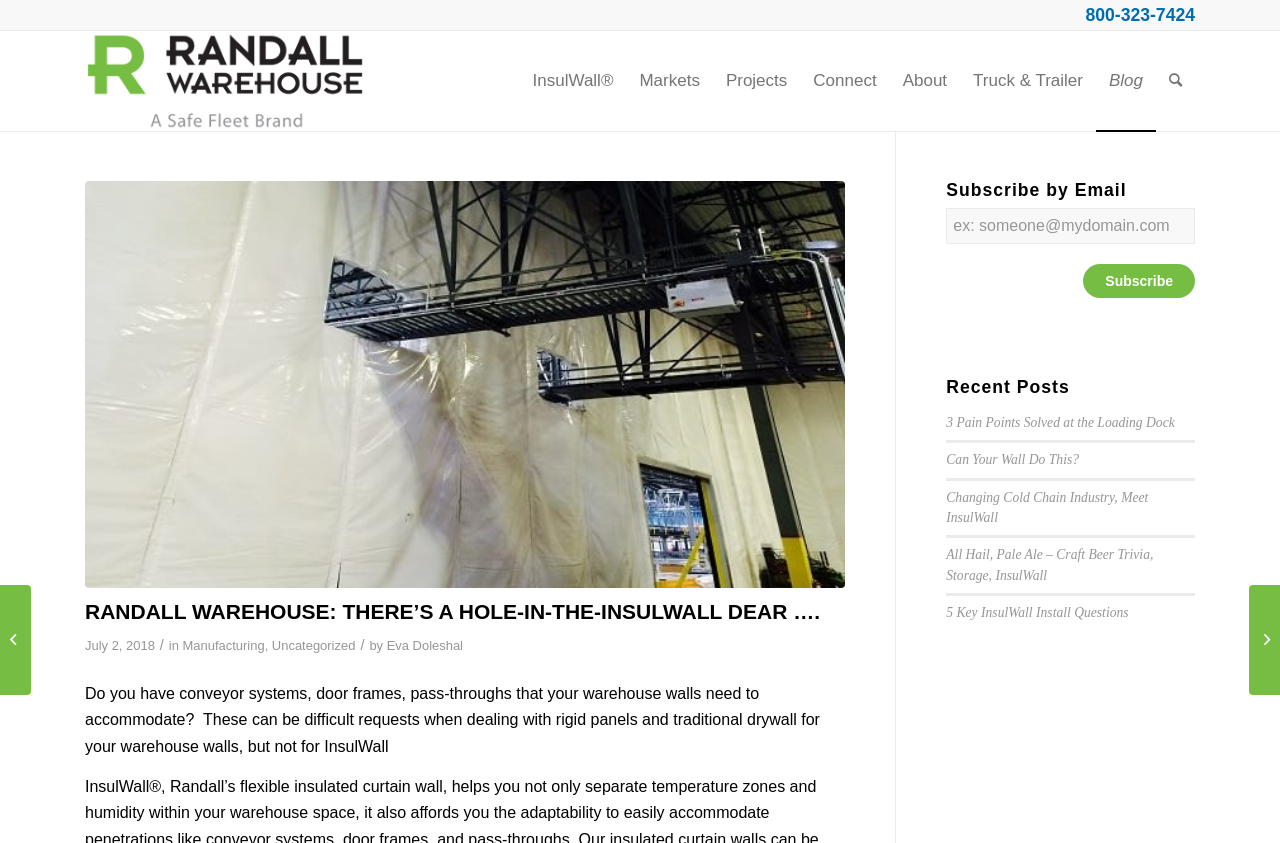Determine the bounding box of the UI element mentioned here: "InsulWall®". The coordinates must be in the format [left, top, right, bottom] with values ranging from 0 to 1.

[0.406, 0.037, 0.489, 0.155]